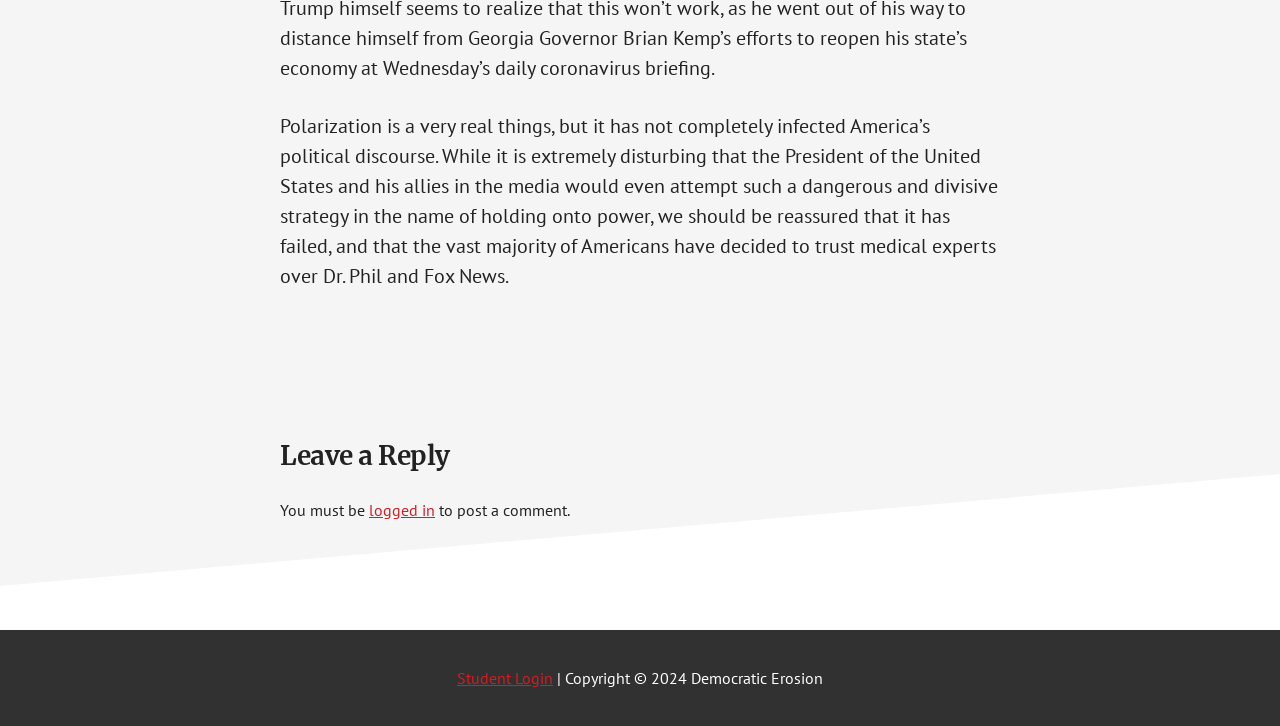Please answer the following question using a single word or phrase: 
What type of login is available?

Student Login